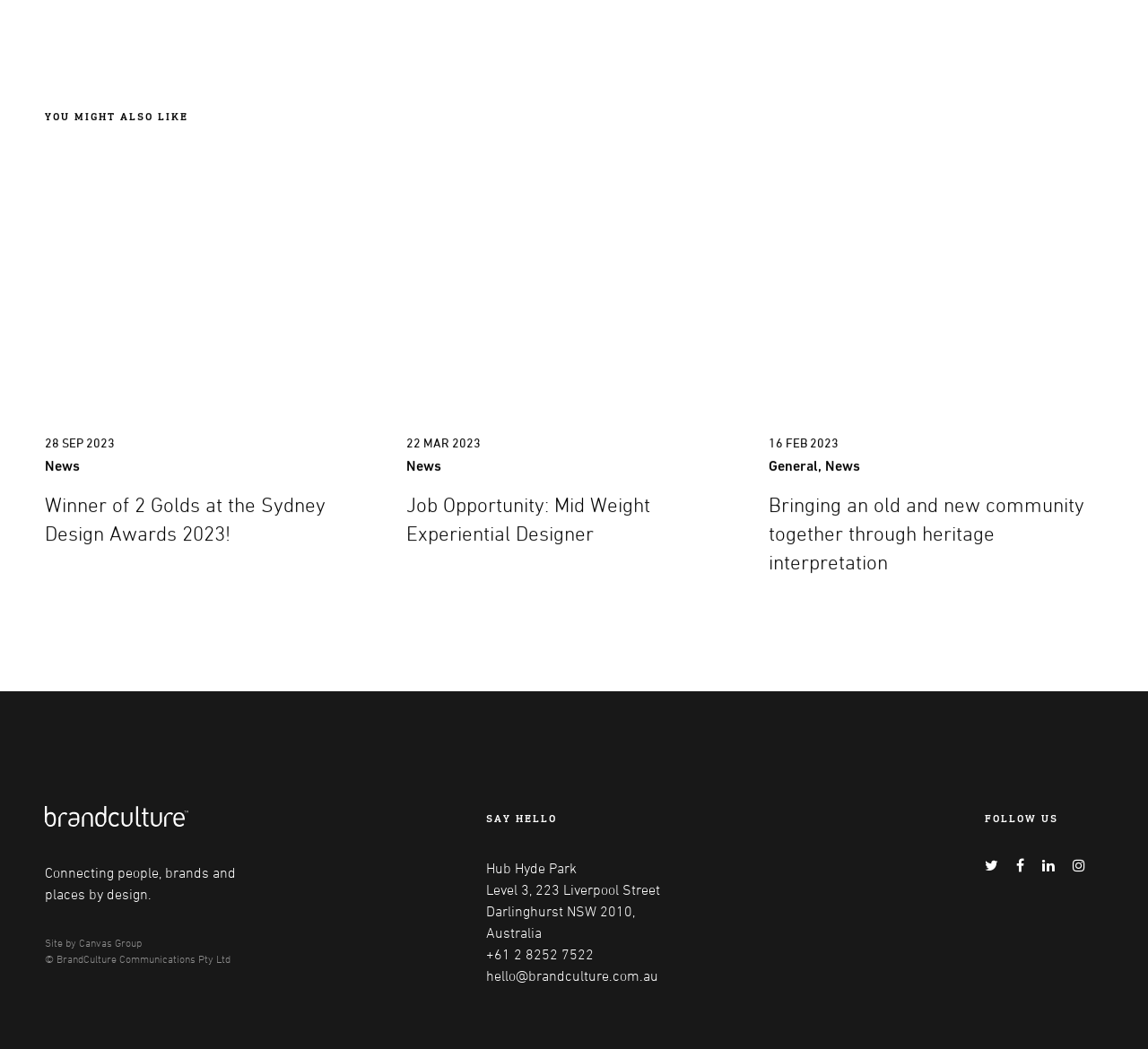Identify the bounding box coordinates of the region I need to click to complete this instruction: "Click on the 'Winner of 2 Golds at the Sydney Design Awards 2023!' link".

[0.039, 0.523, 0.331, 0.591]